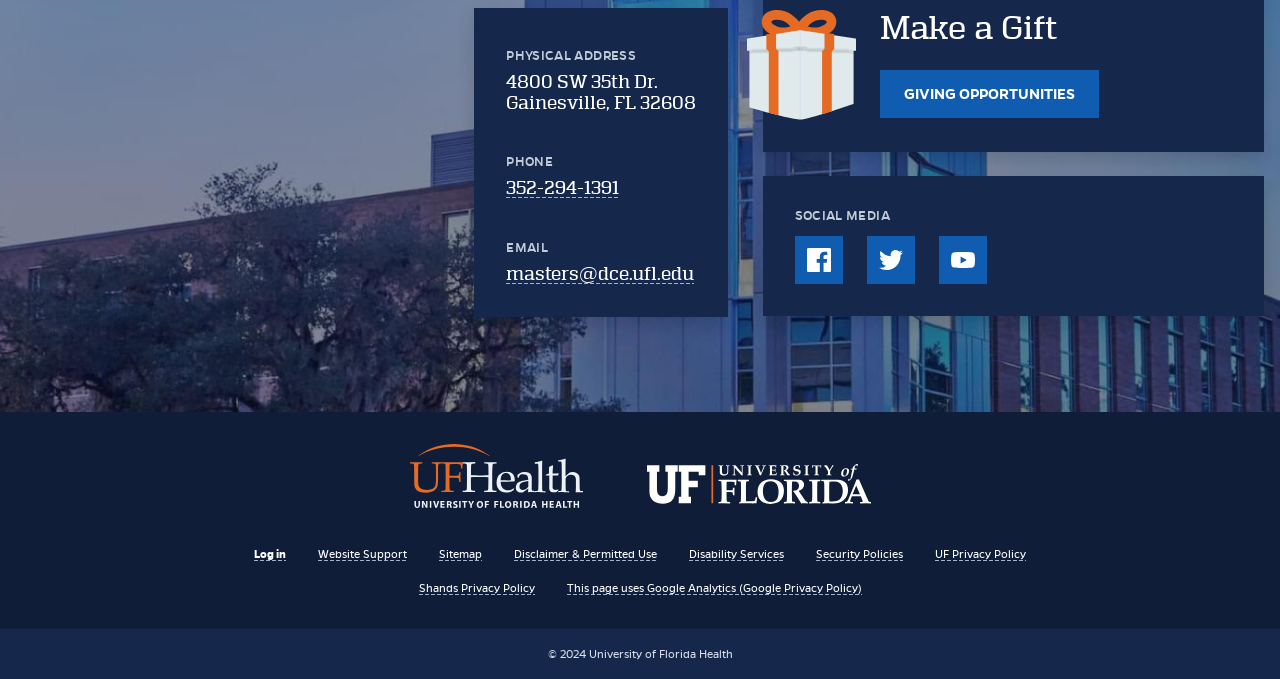Determine the bounding box coordinates of the element that should be clicked to execute the following command: "Log in to the website".

[0.198, 0.806, 0.223, 0.827]